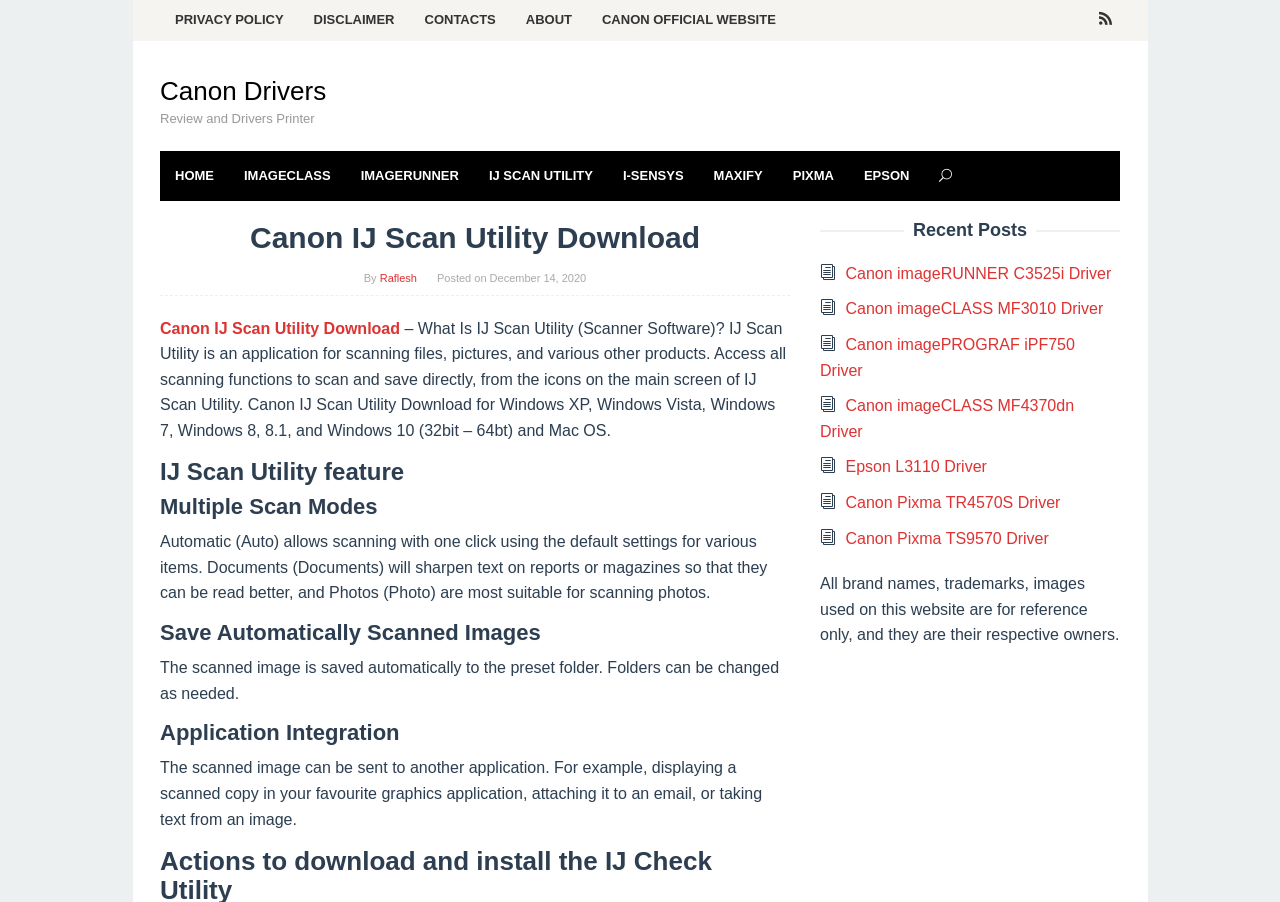Provide the bounding box coordinates for the area that should be clicked to complete the instruction: "Search for news".

None